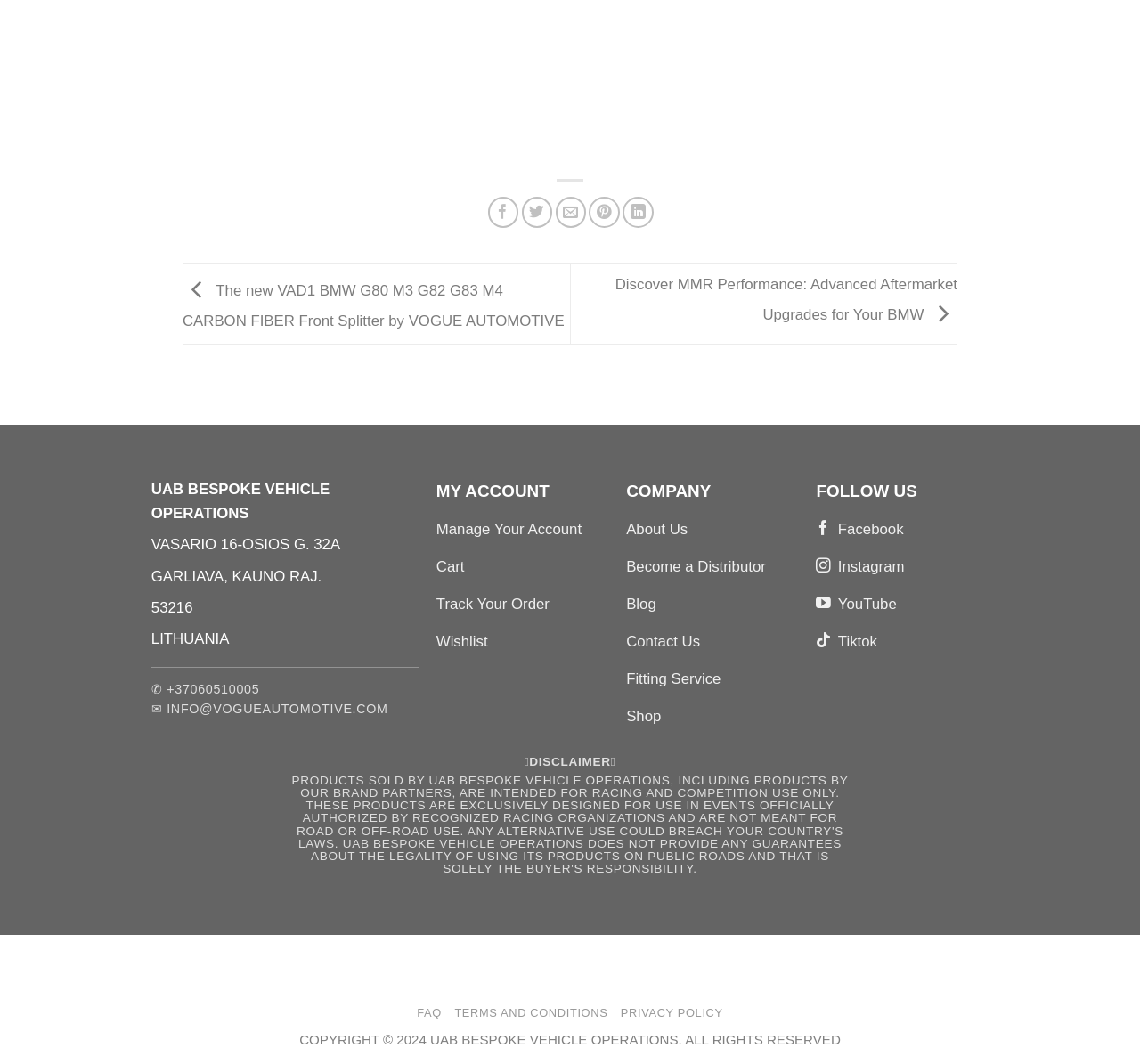How many social media links are there?
Give a comprehensive and detailed explanation for the question.

I counted the number of social media links by looking at the links under the 'FOLLOW US' heading. There are four links: Facebook, Instagram, YouTube, and Tiktok.